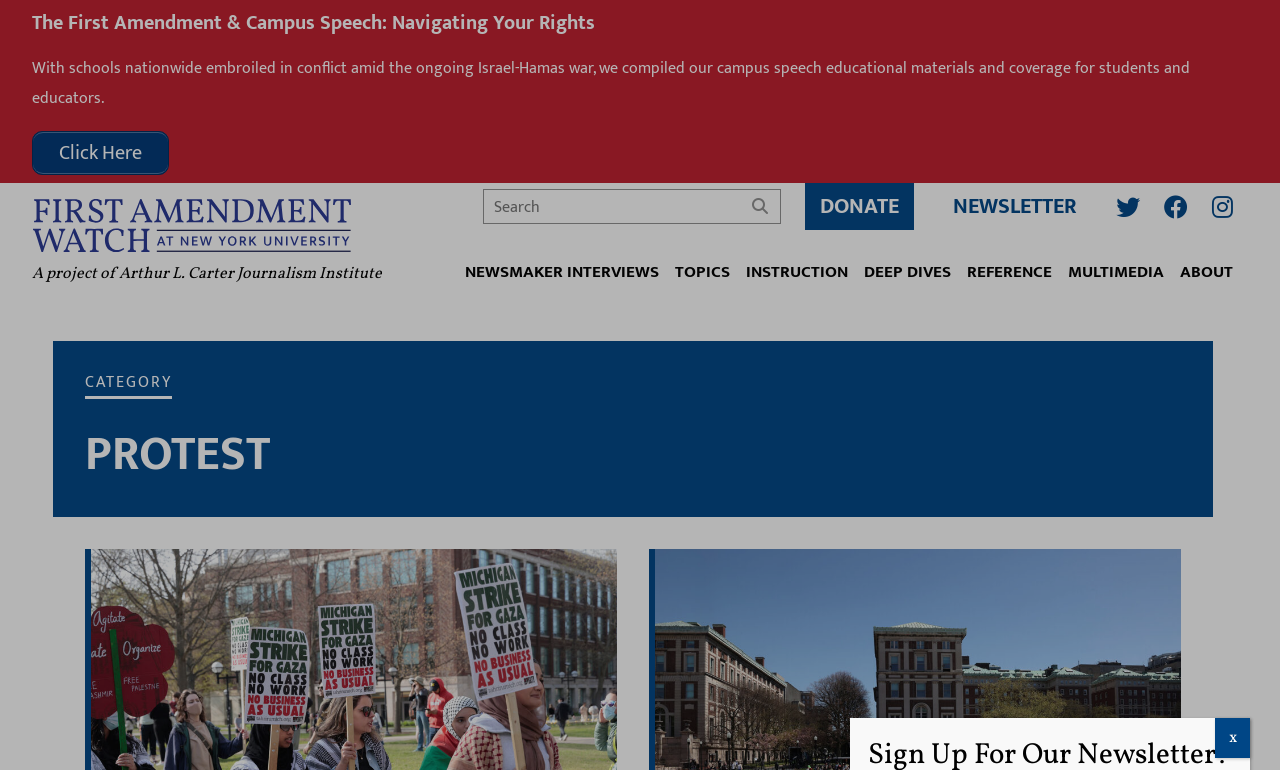Specify the bounding box coordinates for the region that must be clicked to perform the given instruction: "Go to the NEWSMAKER INTERVIEWS page".

[0.363, 0.341, 0.515, 0.389]